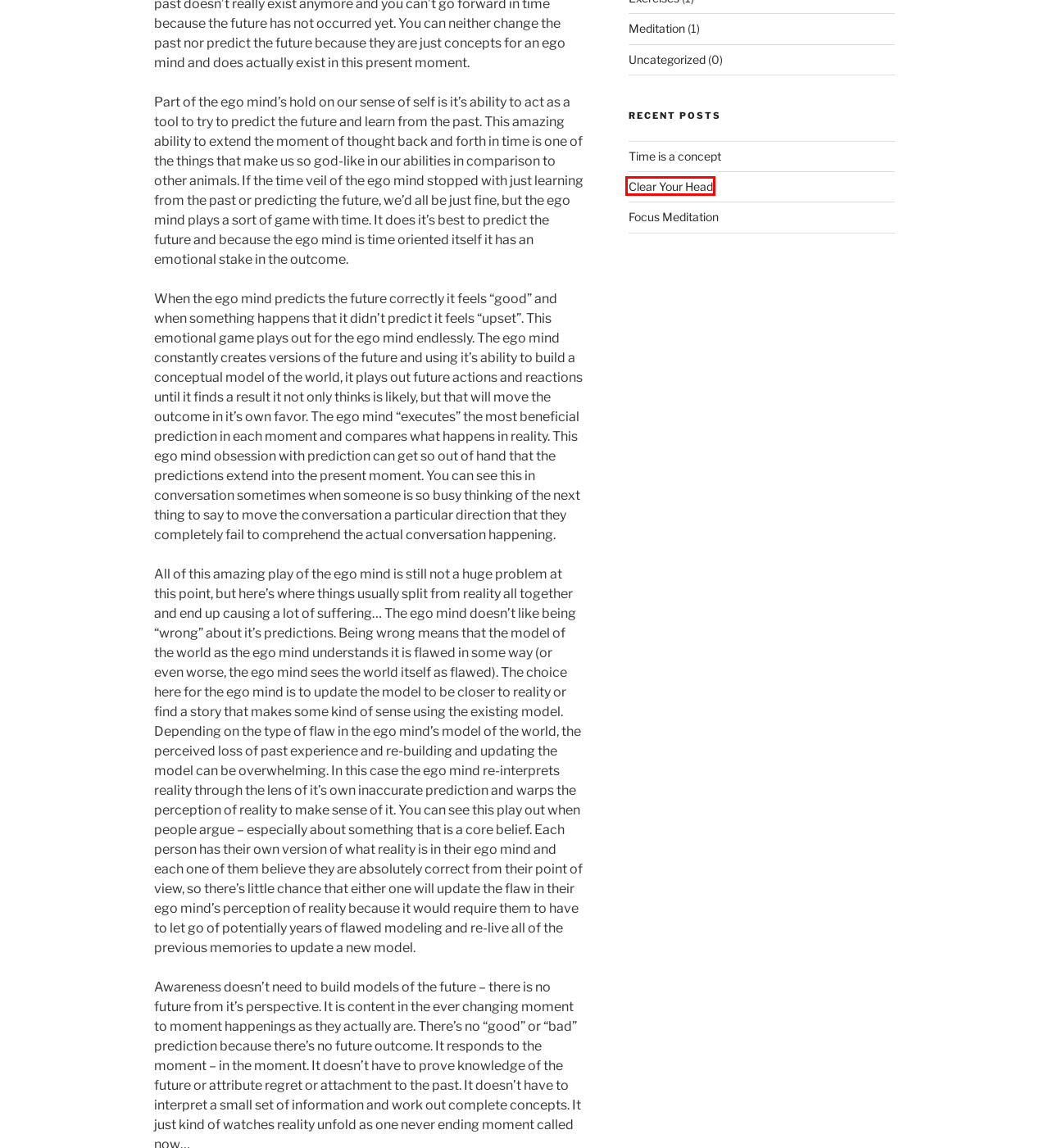Given a screenshot of a webpage with a red bounding box, please pick the webpage description that best fits the new webpage after clicking the element inside the bounding box. Here are the candidates:
A. Exercises – Virtual Placebo
B. Virtual Placebo – A dose of reality.
C. Privacy Policy – Virtual Placebo
D. Awareness – Virtual Placebo
E. Time is a concept – Virtual Placebo
F. Meditation – Virtual Placebo
G. Clear Your Head – Virtual Placebo
H. Focus Meditation – Virtual Placebo

G